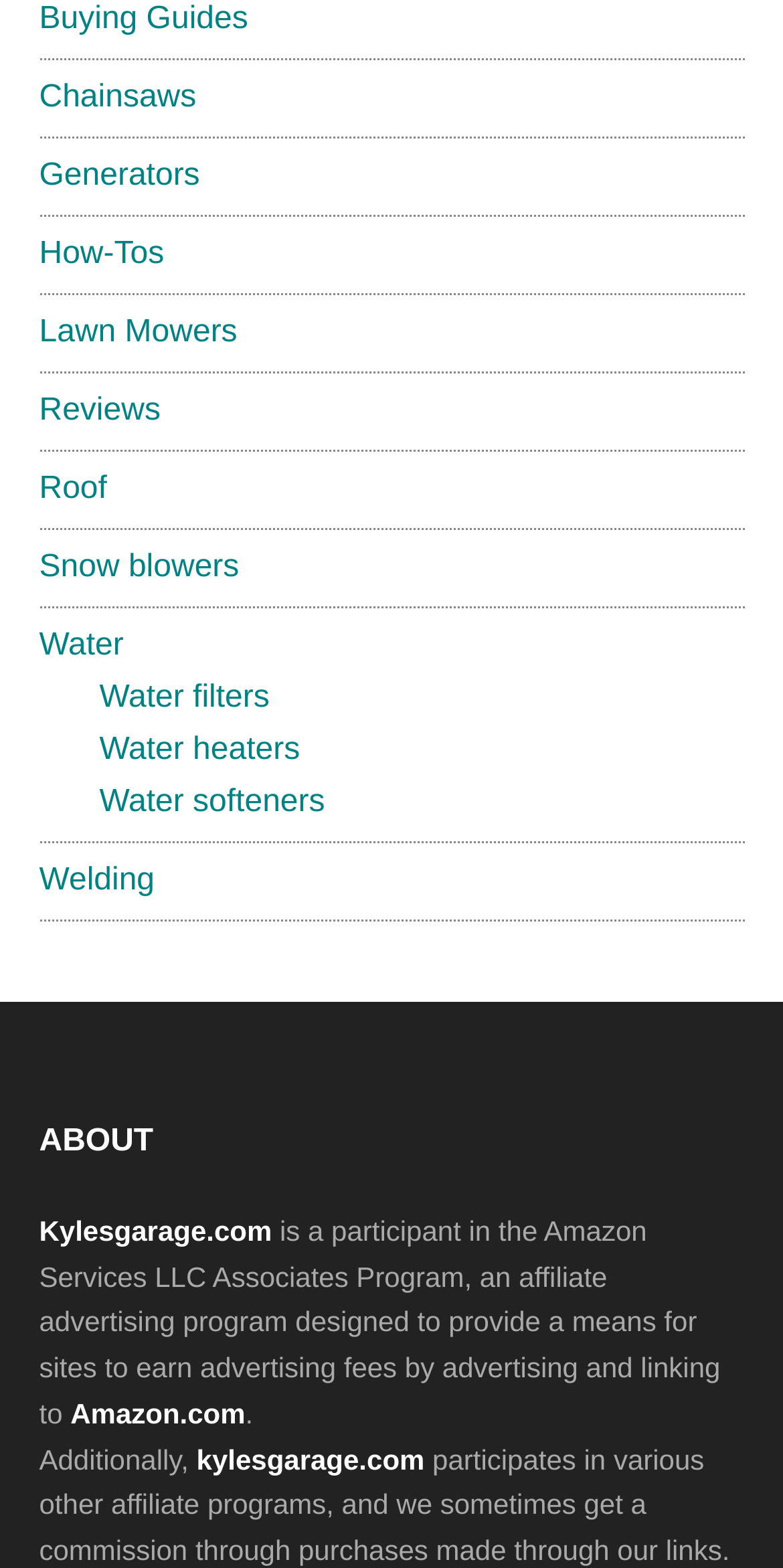Identify the bounding box coordinates for the region of the element that should be clicked to carry out the instruction: "Read reviews". The bounding box coordinates should be four float numbers between 0 and 1, i.e., [left, top, right, bottom].

[0.05, 0.25, 0.205, 0.272]